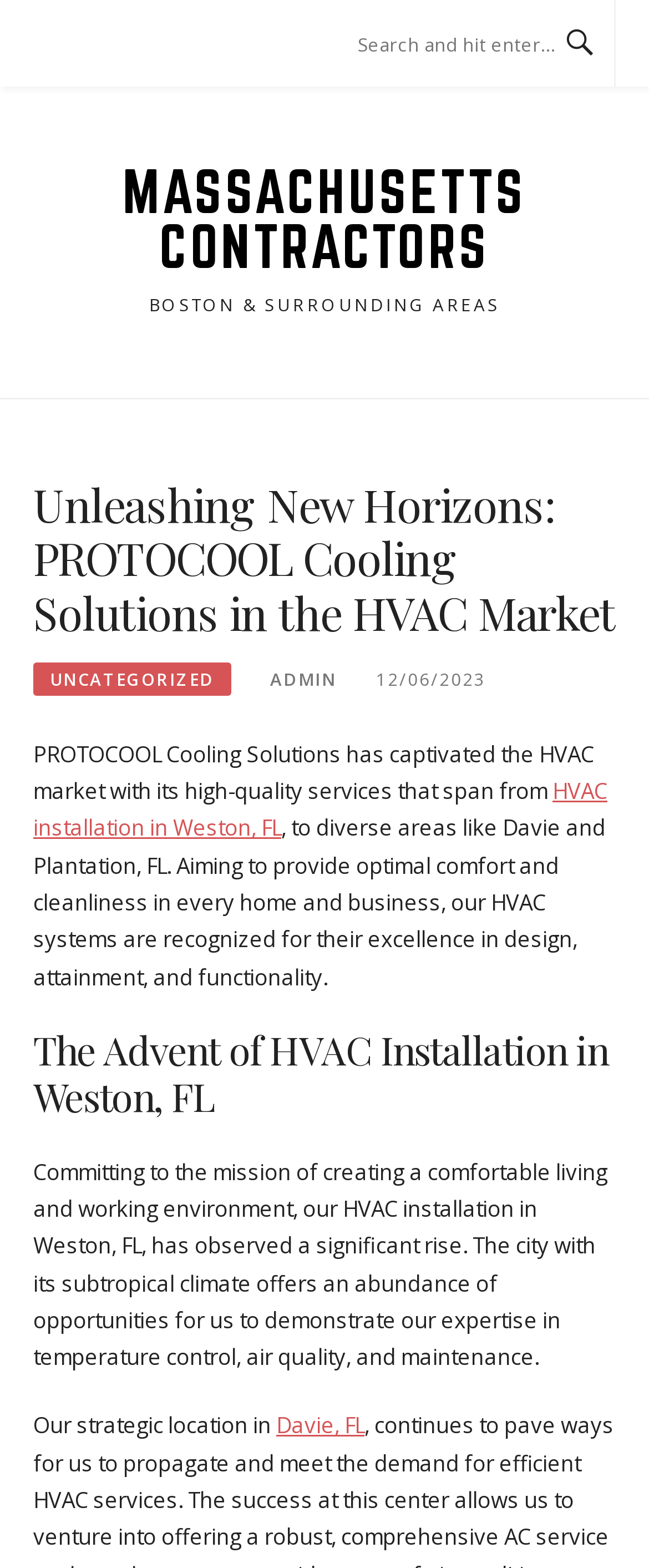Where is the company's strategic location?
Identify the answer in the screenshot and reply with a single word or phrase.

Davie, FL